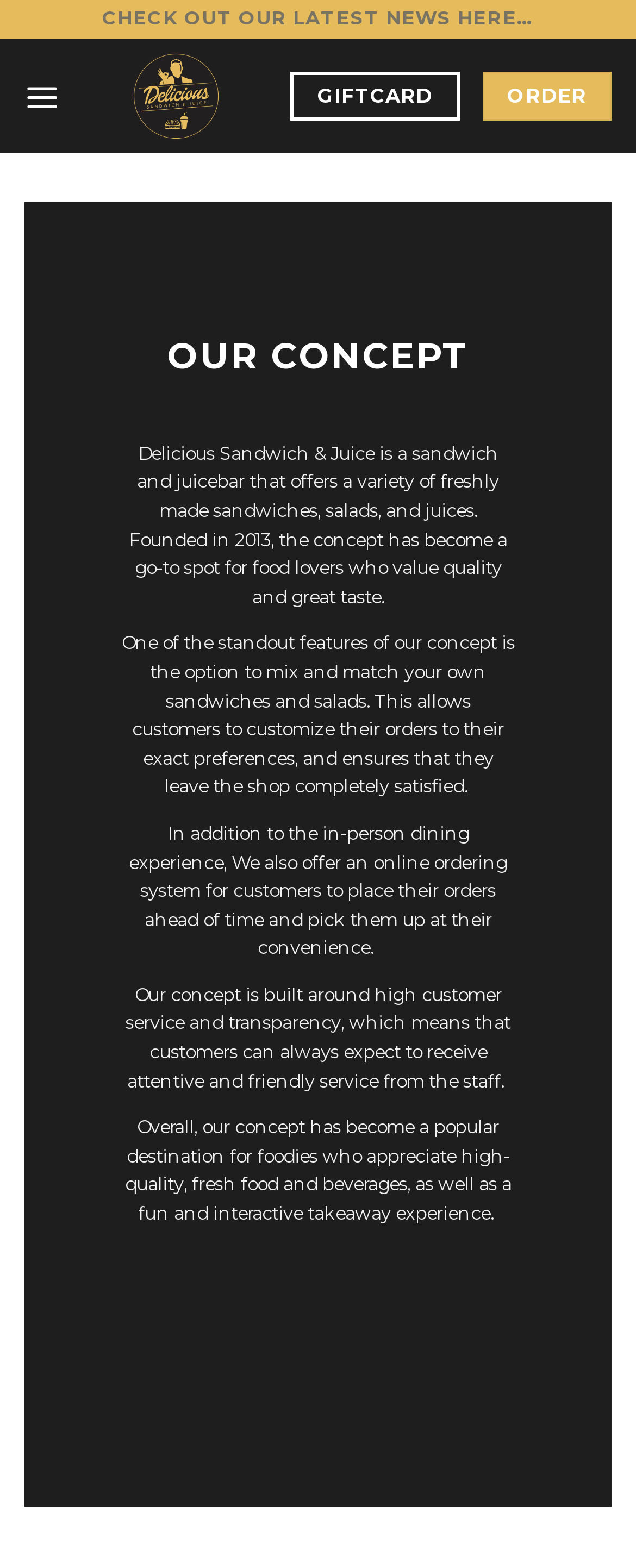Locate the UI element described by ORDER in the provided webpage screenshot. Return the bounding box coordinates in the format (top-left x, top-left y, bottom-right x, bottom-right y), ensuring all values are between 0 and 1.

[0.758, 0.045, 0.962, 0.077]